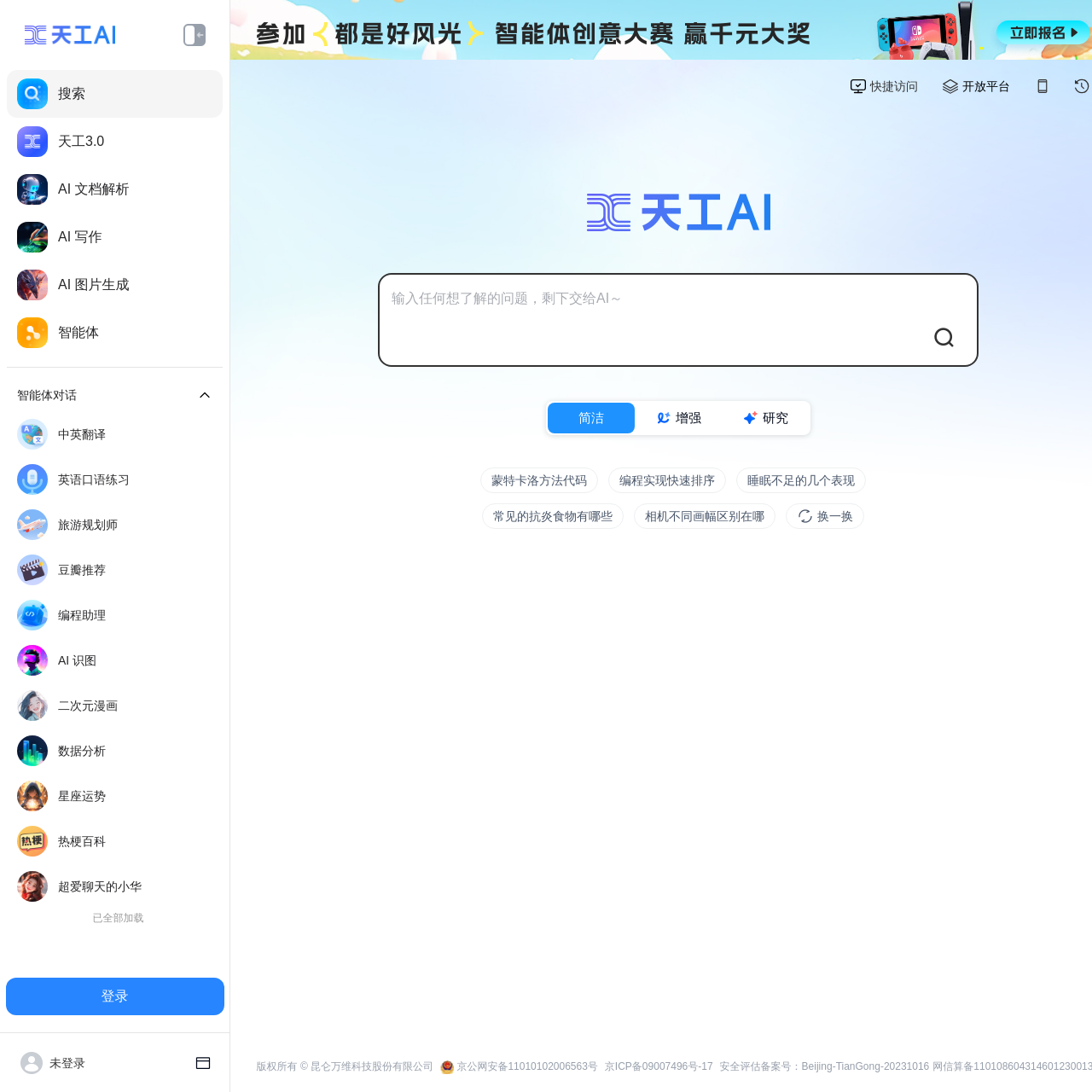Locate the bounding box coordinates of the area you need to click to fulfill this instruction: 'Search for something'. The coordinates must be in the form of four float numbers ranging from 0 to 1: [left, top, right, bottom].

[0.006, 0.064, 0.204, 0.108]